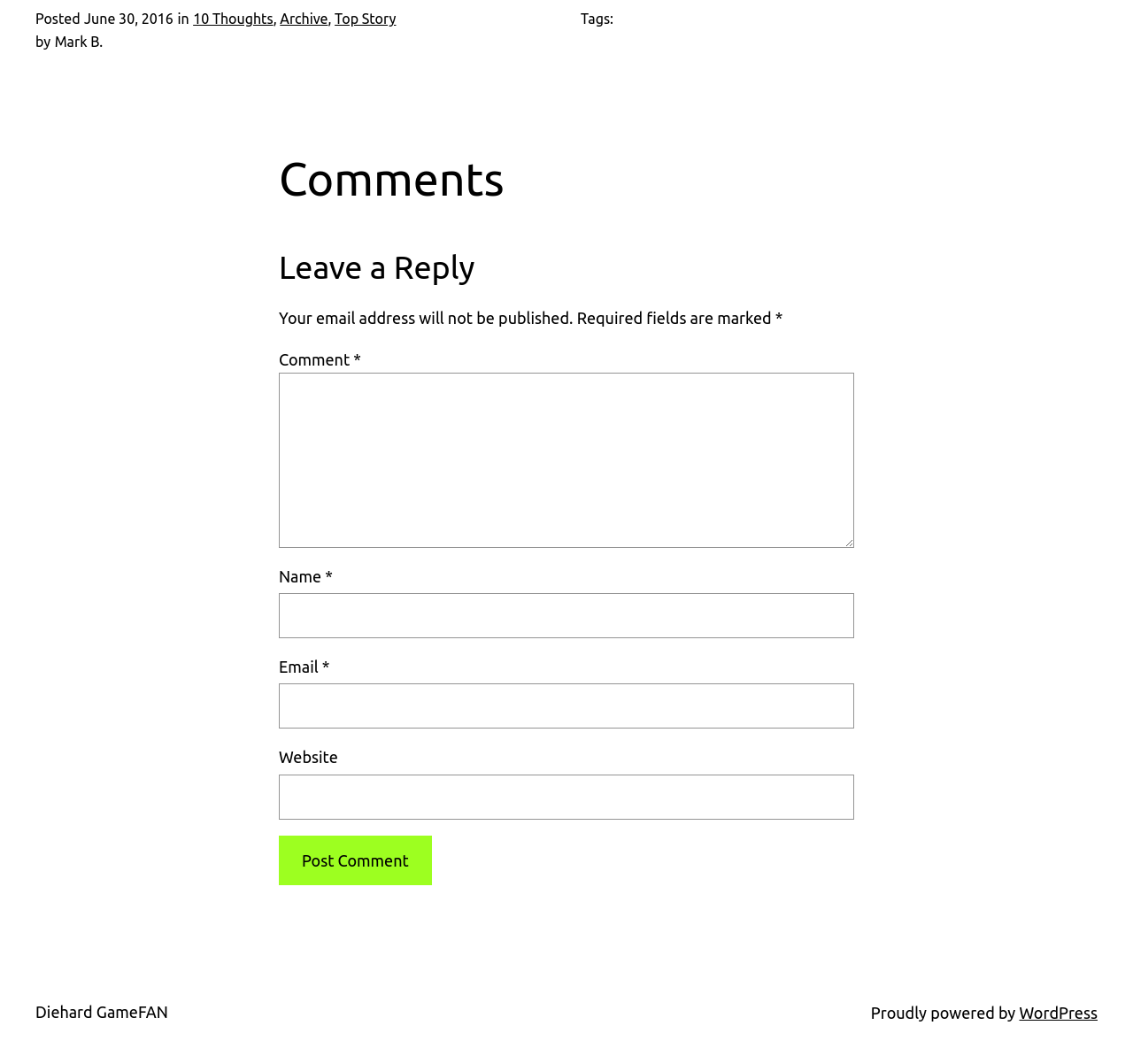Determine the bounding box coordinates of the target area to click to execute the following instruction: "Click on the 'Archive' link."

[0.247, 0.01, 0.289, 0.025]